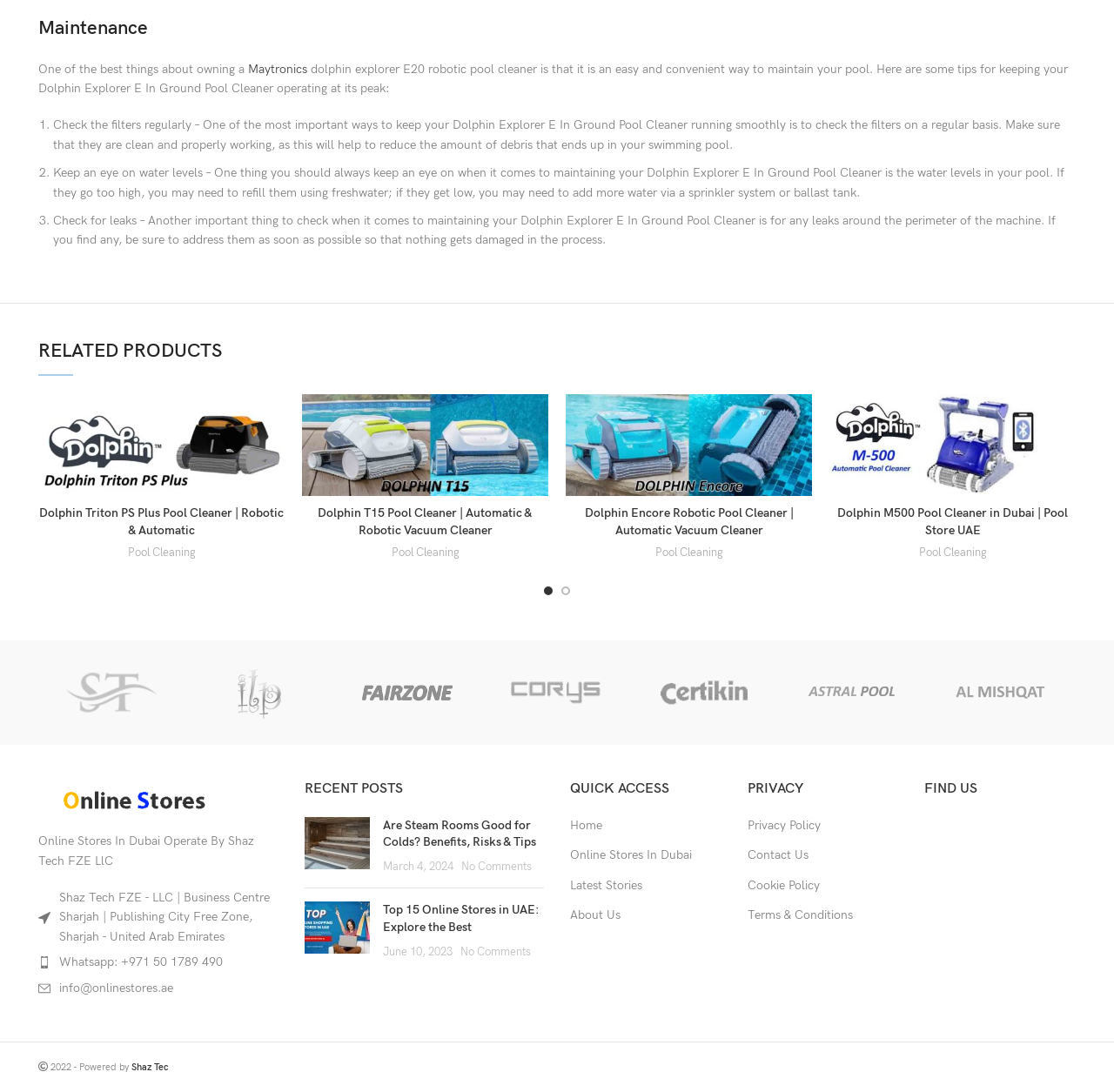Locate the bounding box coordinates of the clickable element to fulfill the following instruction: "Read about maintaining your Dolphin Explorer E In Ground Pool Cleaner". Provide the coordinates as four float numbers between 0 and 1 in the format [left, top, right, bottom].

[0.034, 0.056, 0.959, 0.088]